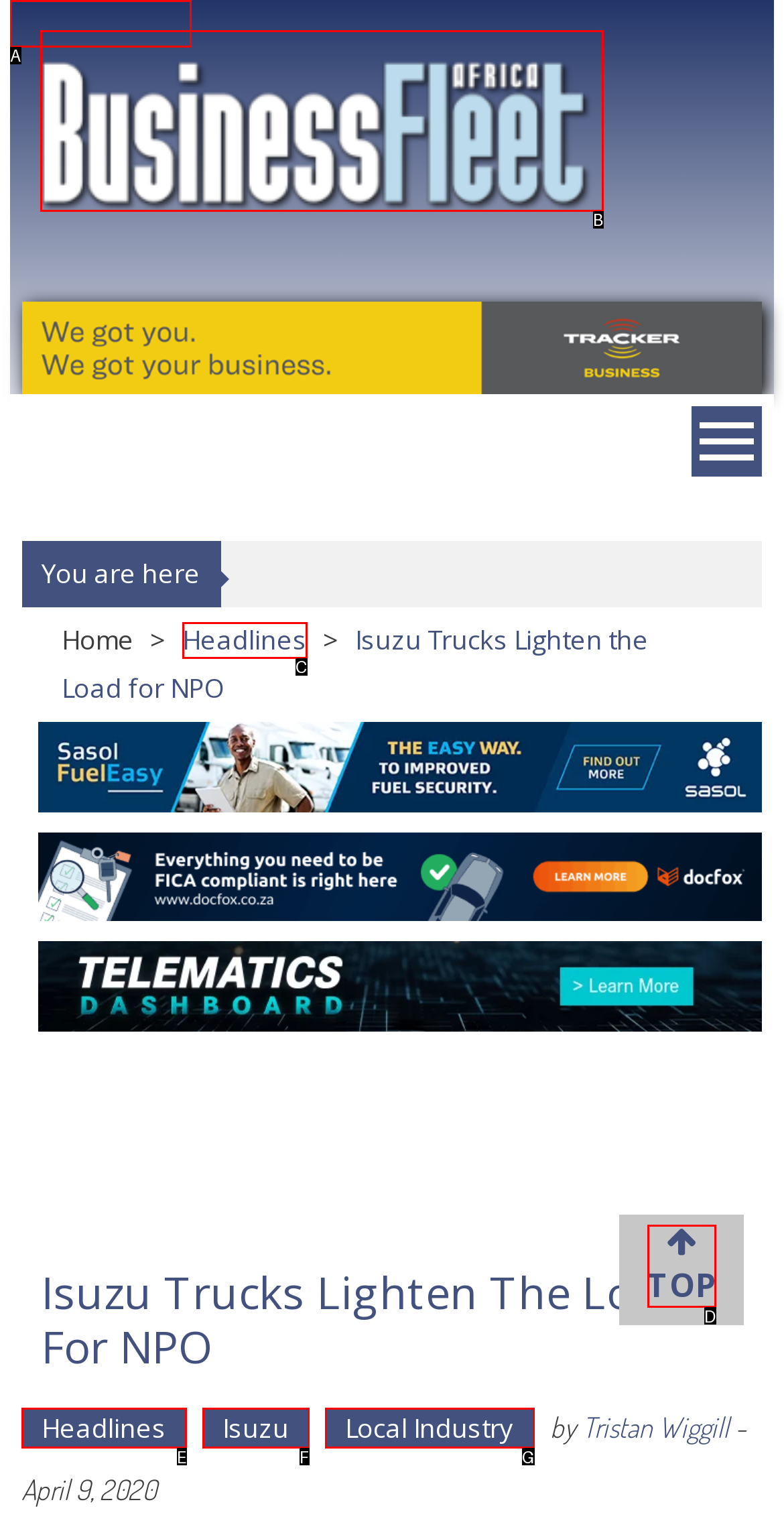Identify the HTML element that best fits the description: Headlines. Respond with the letter of the corresponding element.

E